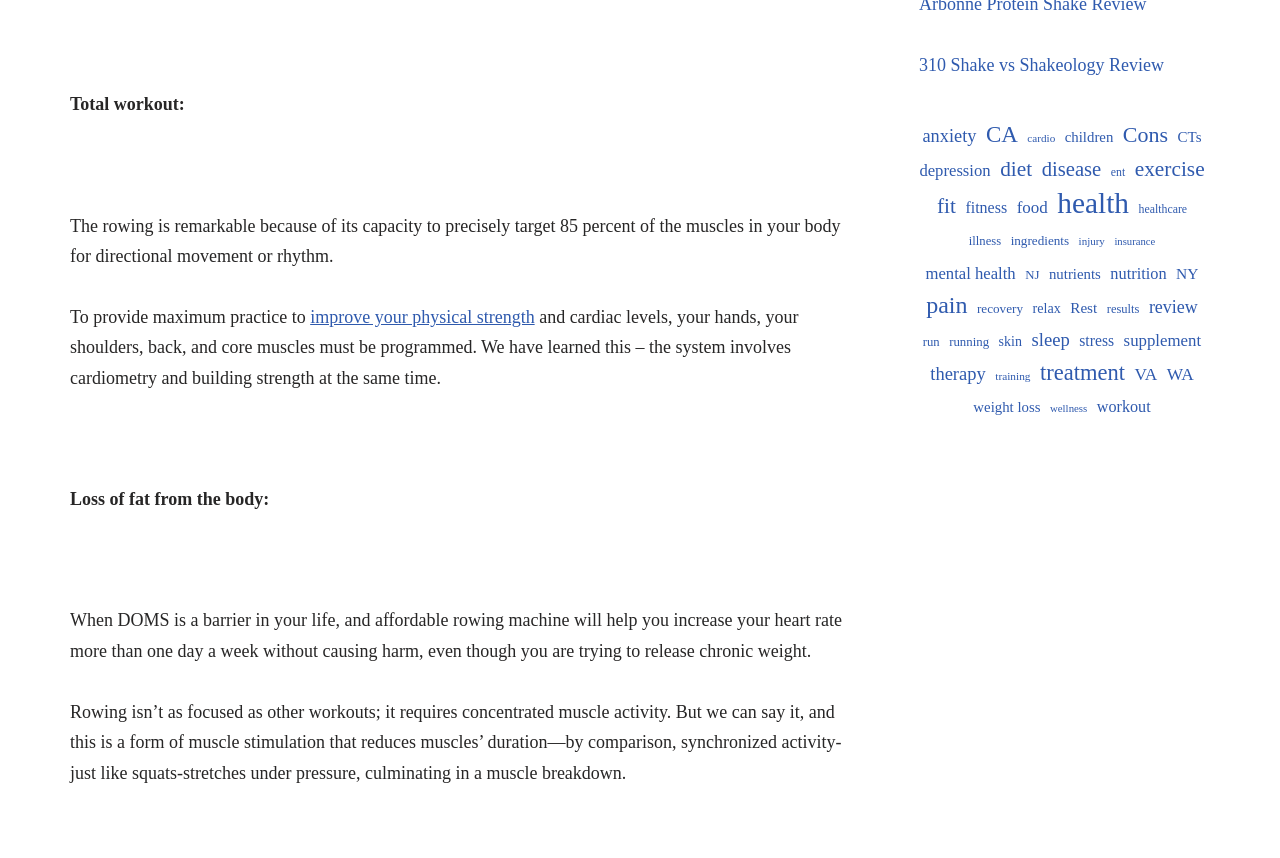Please identify the bounding box coordinates of the element's region that needs to be clicked to fulfill the following instruction: "Learn about the benefits of rowing for weight loss". The bounding box coordinates should consist of four float numbers between 0 and 1, i.e., [left, top, right, bottom].

[0.055, 0.57, 0.214, 0.593]